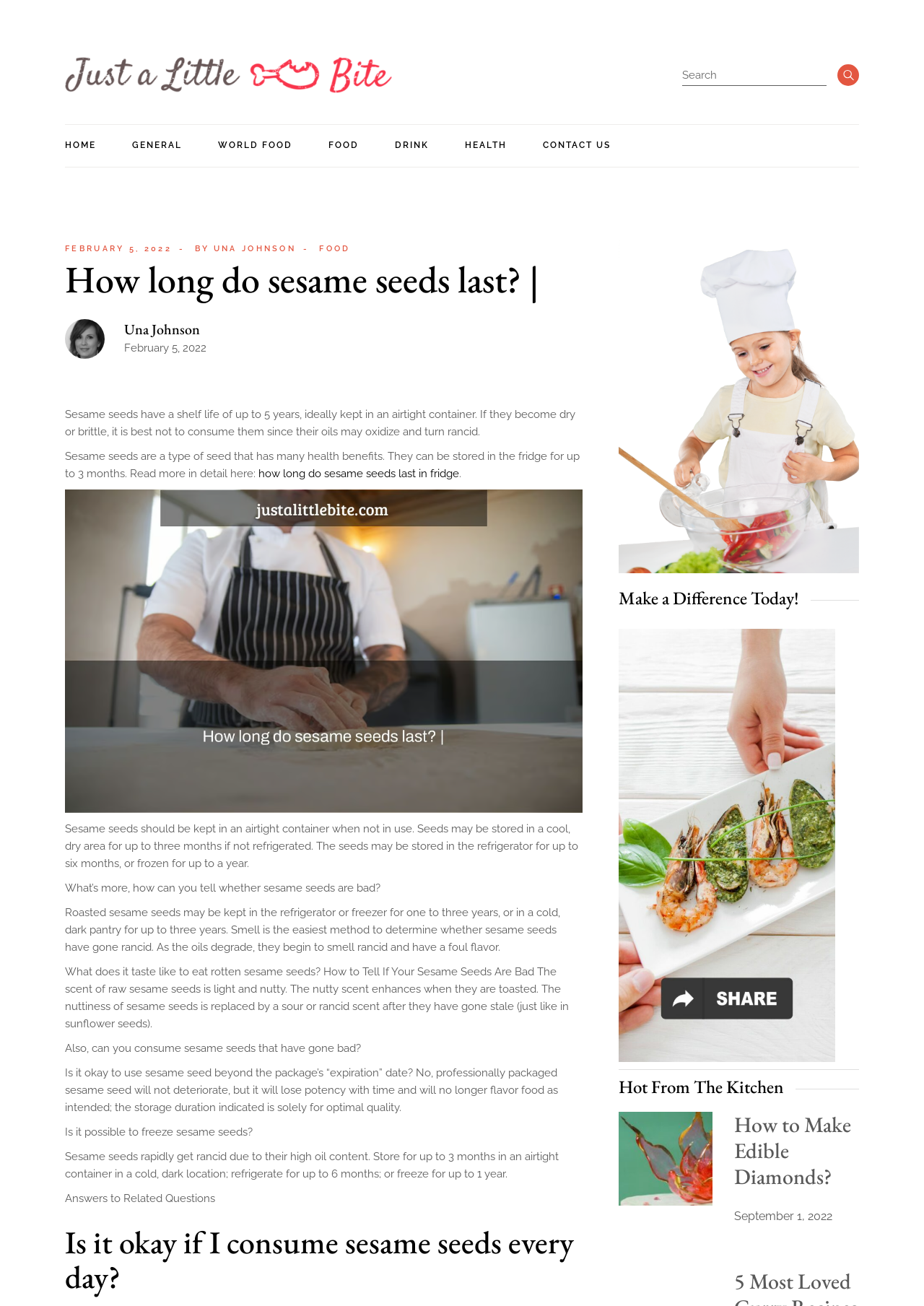Respond with a single word or phrase to the following question: What is the topic of the webpage?

Sesame seeds